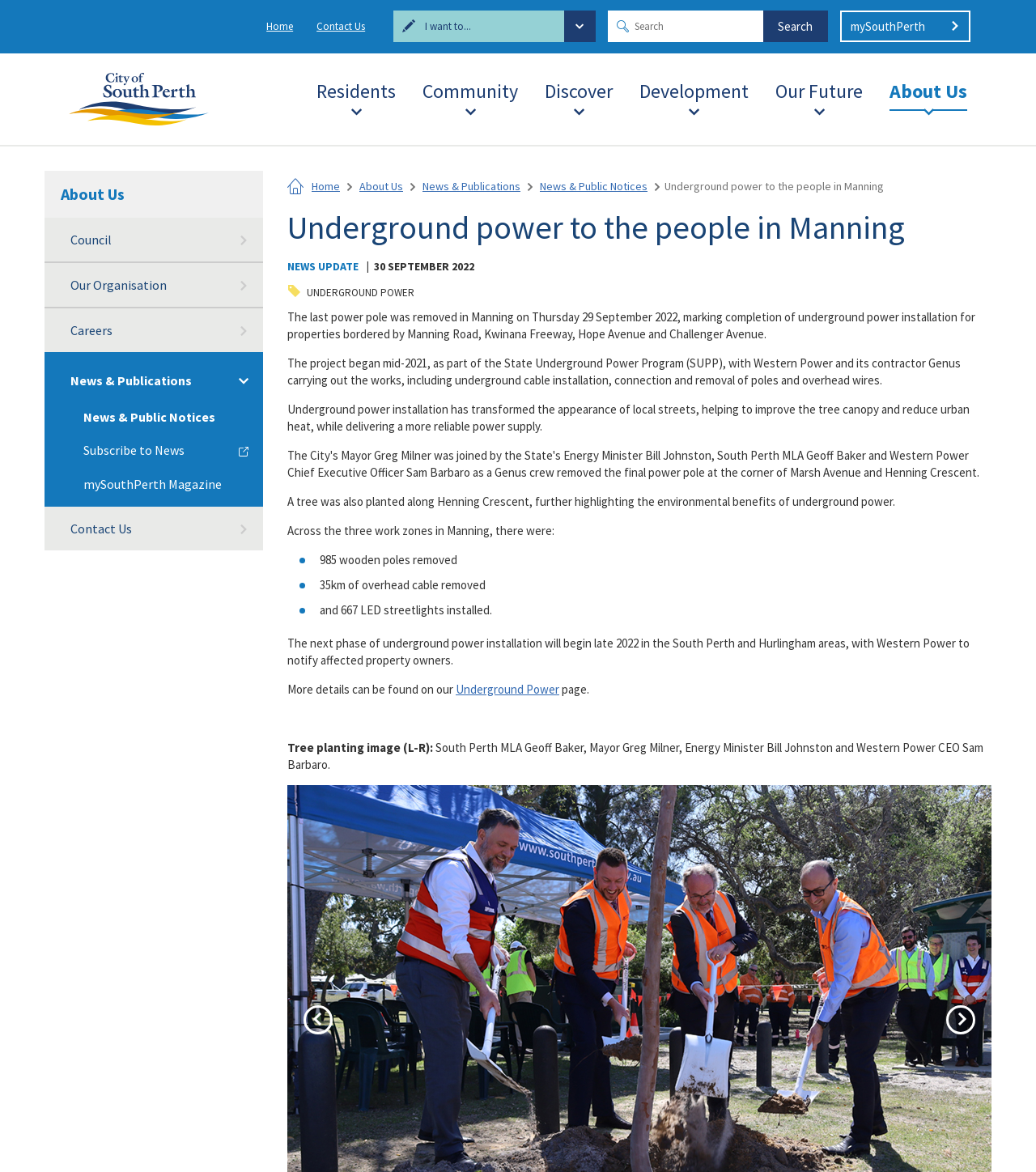Explain in detail what you observe on this webpage.

The webpage is about the City of South Perth, with a focus on community services and information. At the top, there is a navigation menu with links to "Home", "Contact Us", and a search bar. Below this, there is a prominent link to "mySouthPerth" and the City of South Perth logo, which is an image.

The main content of the page is divided into several sections, each with a heading and a list of links. The sections are: "RATES & PAYMENTS", "WASTE & RECYCLING", "HOME & NEIGHBOURHOOD", "ANIMALS & PETS", "CUSTOMER REQUESTS", "LIBRARIES", "FACILITIES", "PEOPLE IN OUR COMMUNITY", "COMMUNITY SERVICES", and "GET INVOLVED". Each section has multiple links to specific topics, such as paying rates, waste collection, and community programs.

There is also a section with a link to "Community" and another to "Residents", which may provide information about community events and resources. Additionally, there is a news article or announcement about the completion of the Manning Underground Power Project, with a mention of the removal of the last power pole at the corner of Marsh Avenue and Henning Crescent.

Overall, the webpage appears to be a portal for residents and community members to access information and services related to the City of South Perth.